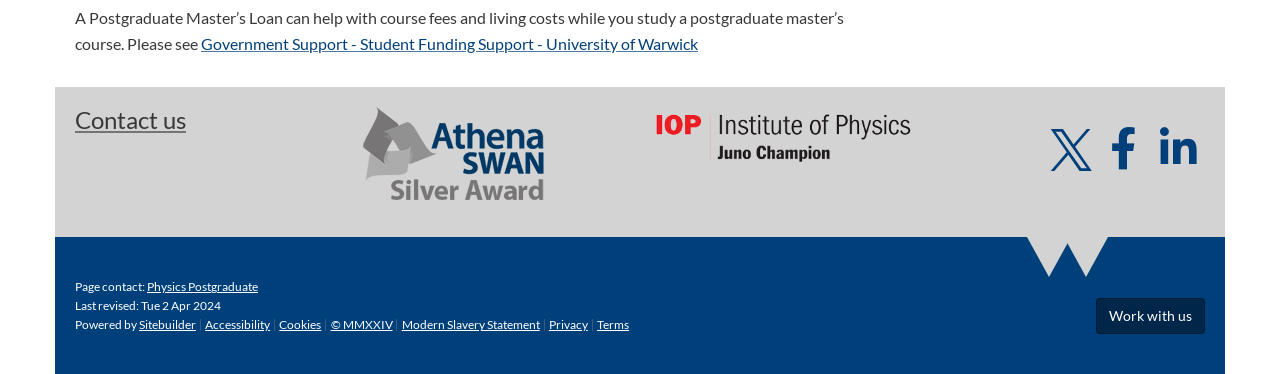Using the description "Contact us", locate and provide the bounding box of the UI element.

[0.059, 0.282, 0.145, 0.359]